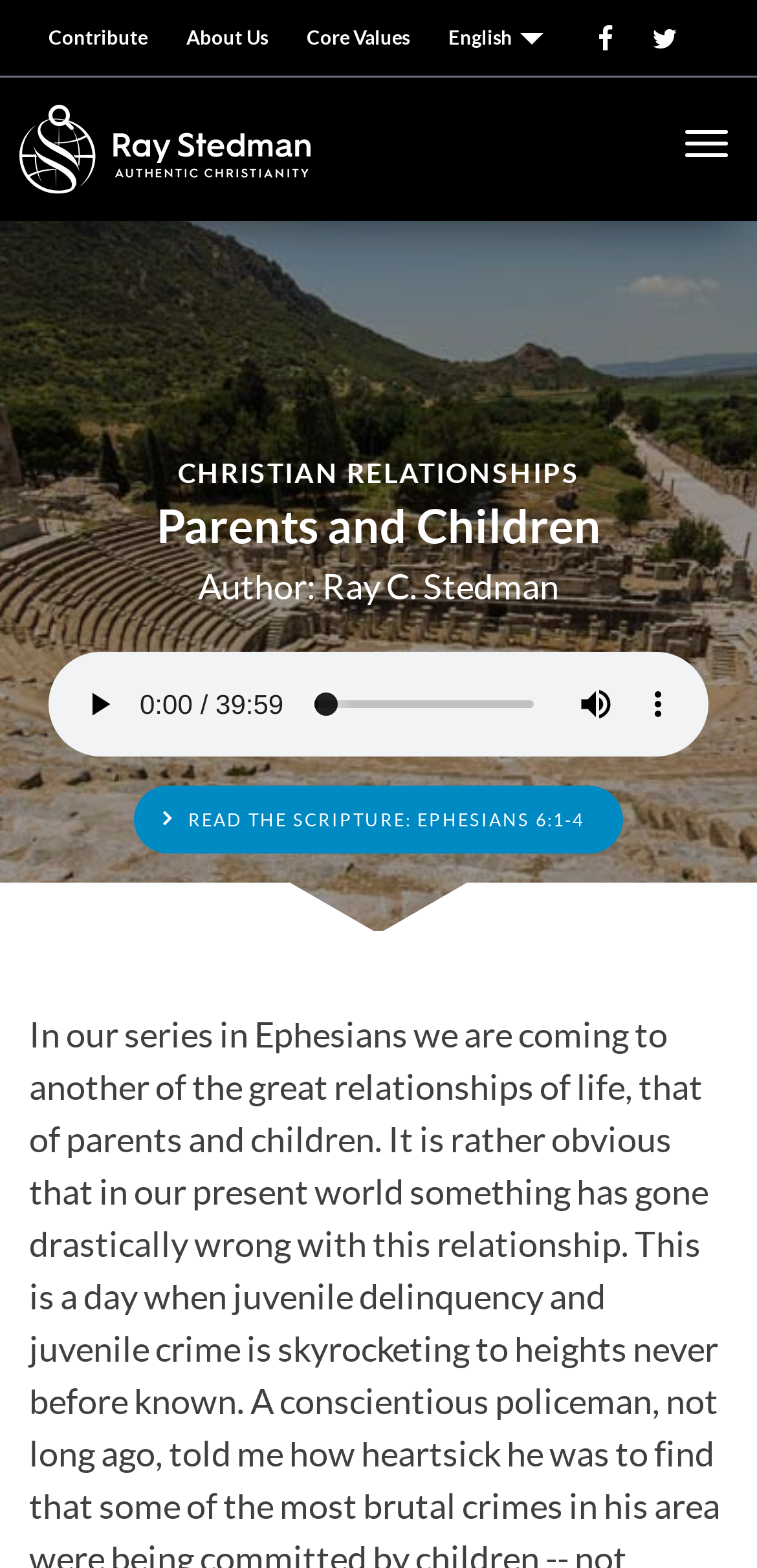Please give a short response to the question using one word or a phrase:
How many links are there in the top navigation bar?

6